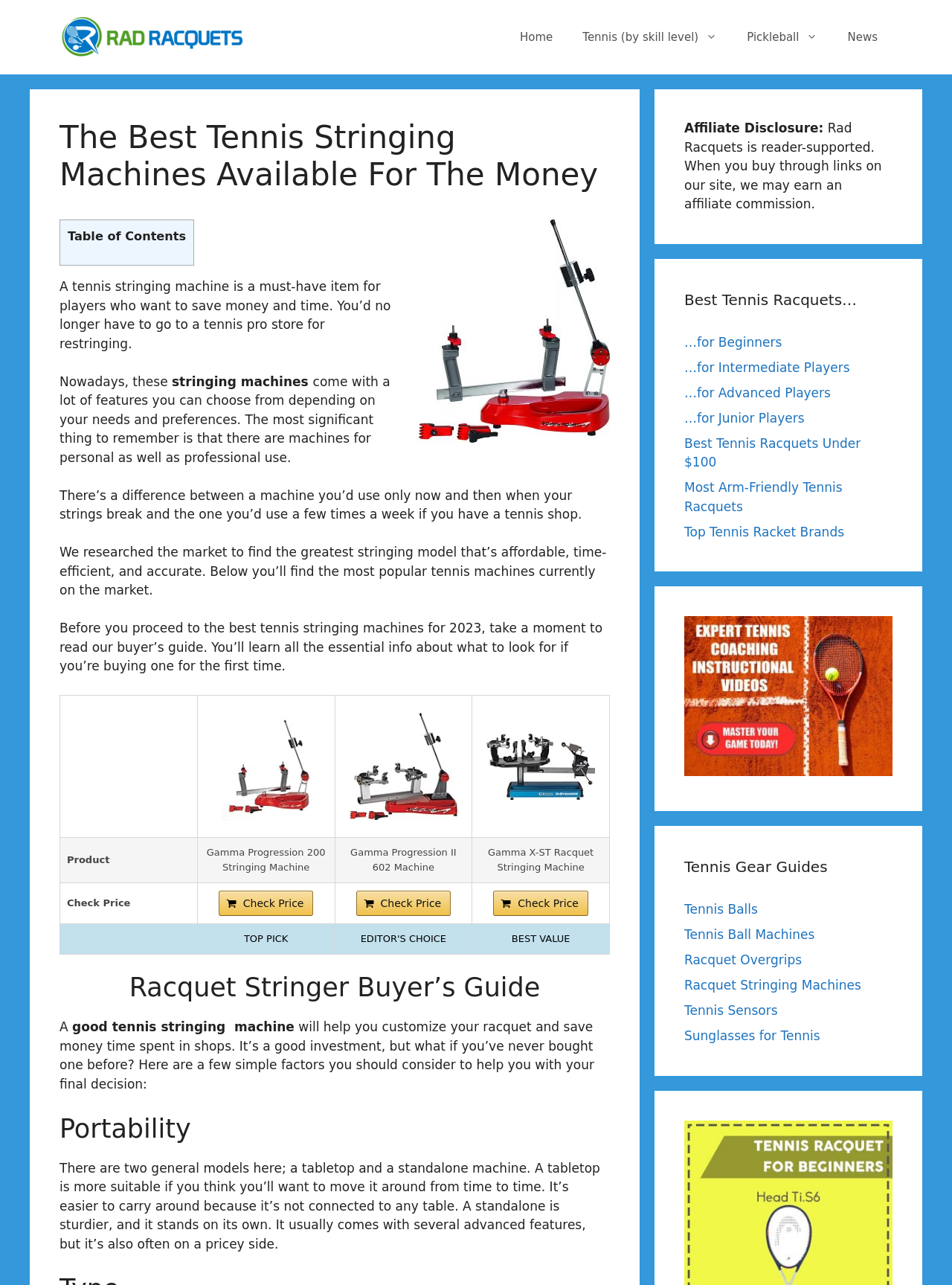What types of tennis stringing machines are available?
Refer to the image and offer an in-depth and detailed answer to the question.

The webpage mentions that there are two general models of tennis stringing machines: a tabletop and a standalone machine. A tabletop is more suitable if you think you’ll want to move it around from time to time, while a standalone is sturdier and usually comes with several advanced features.